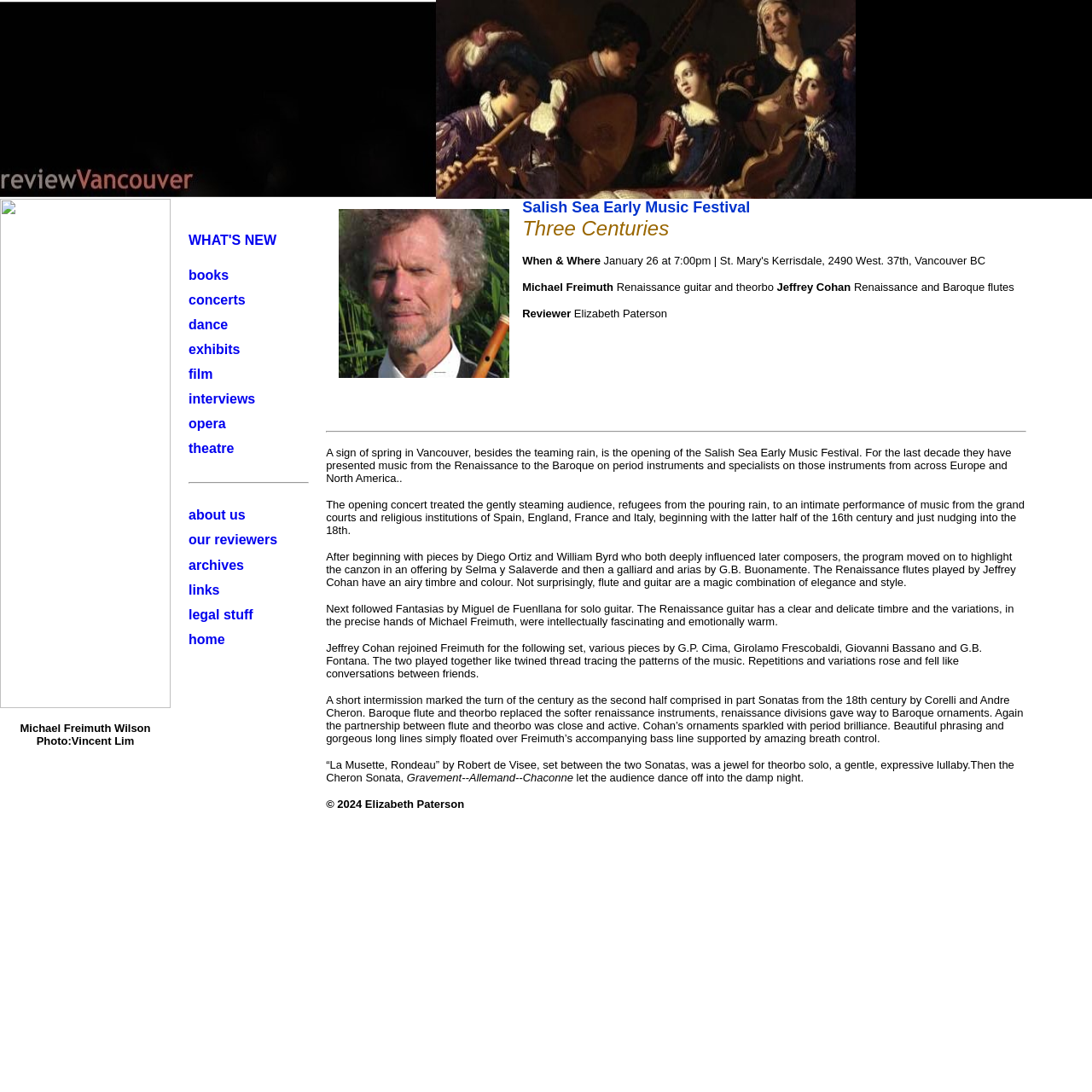Who is the photographer credited in the webpage?
Provide an in-depth and detailed explanation in response to the question.

The webpage has a table cell with the text 'Michael Freimuth Wilson Photo:Vincent Lim', which credits Vincent Lim as the photographer.